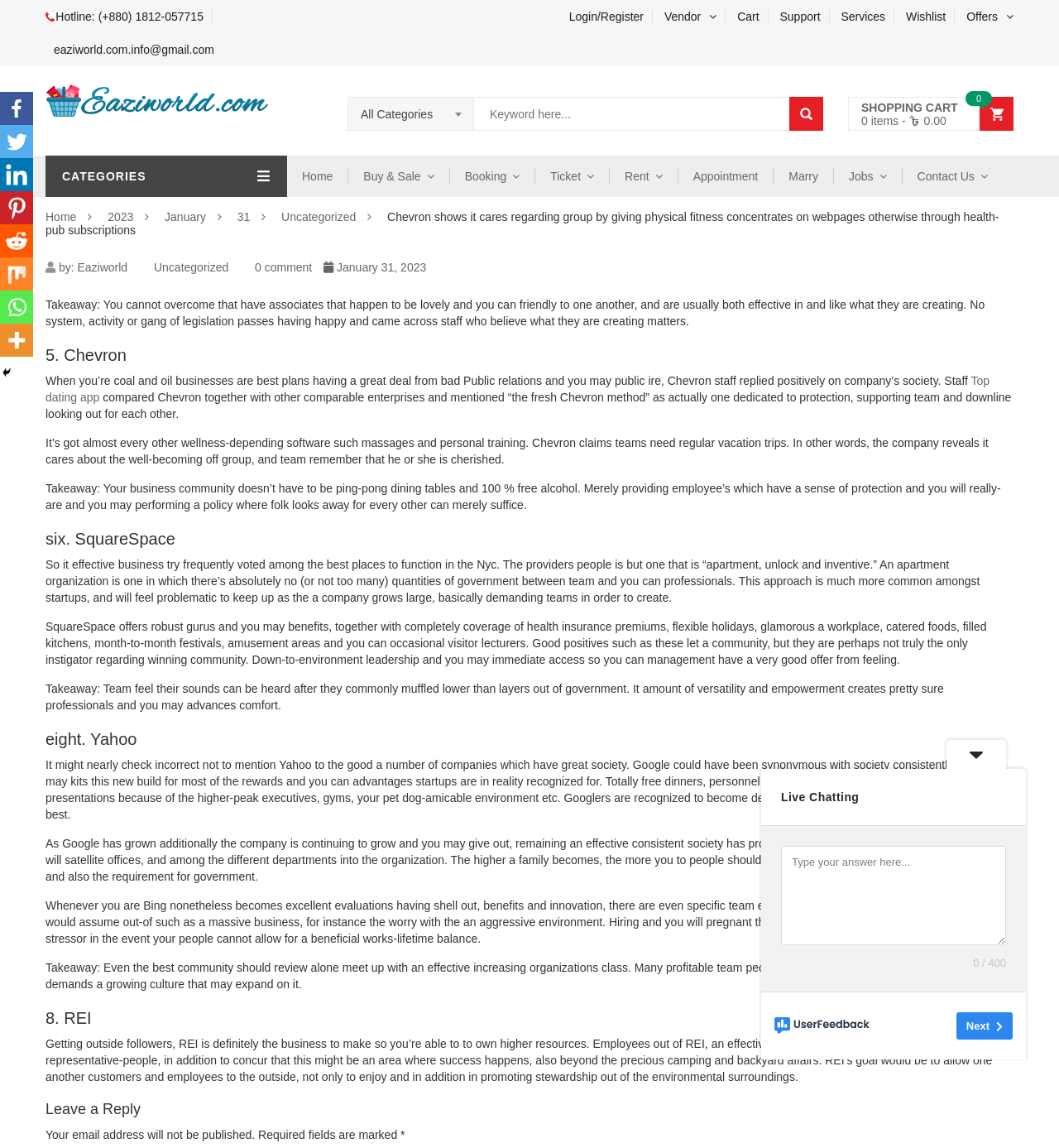Please provide the bounding box coordinates for the element that needs to be clicked to perform the instruction: "Click the 'Services' link". The coordinates must consist of four float numbers between 0 and 1, formatted as [left, top, right, bottom].

[0.786, 0.009, 0.845, 0.02]